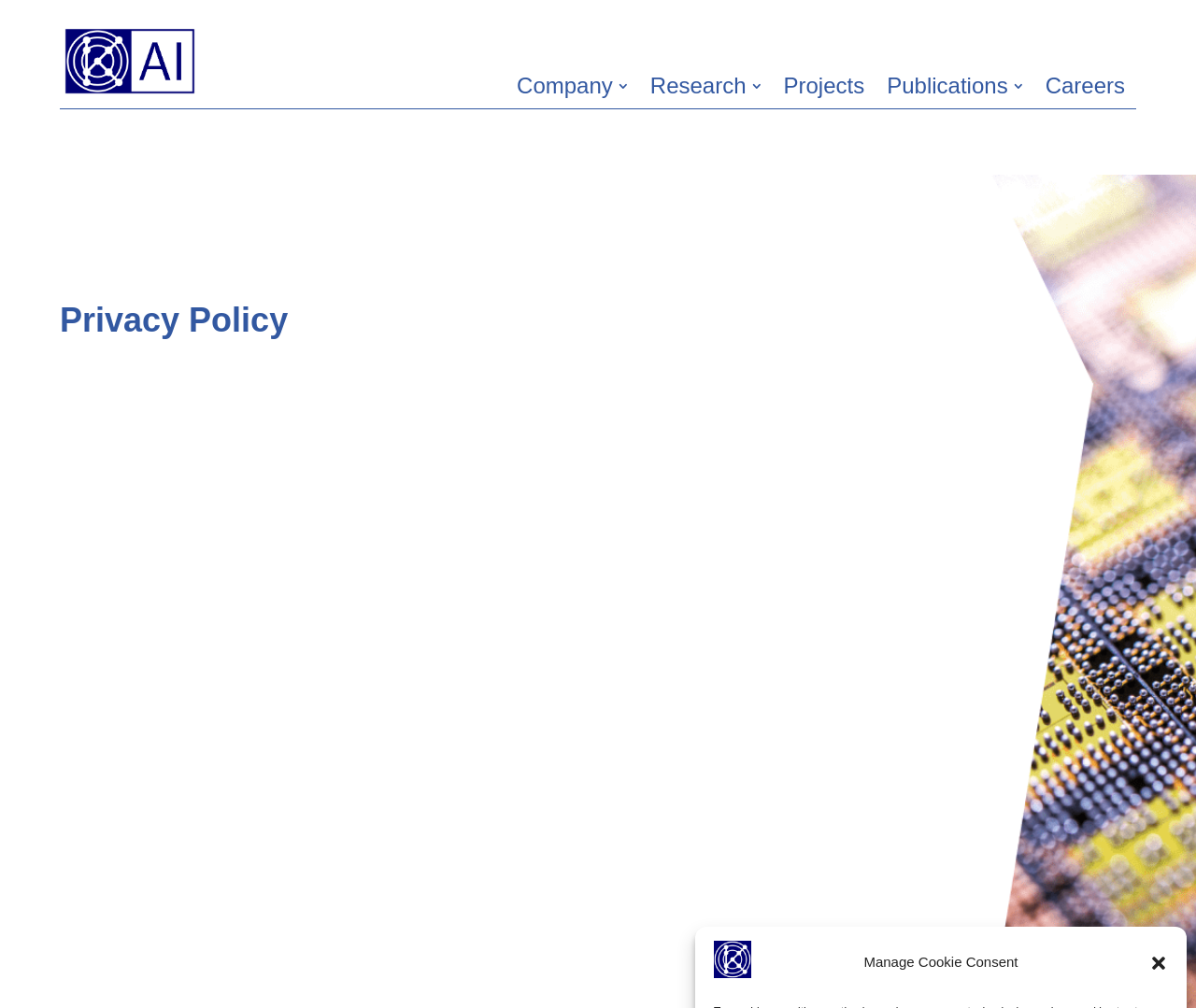Answer this question using a single word or a brief phrase:
How many buttons are there in the webpage?

4